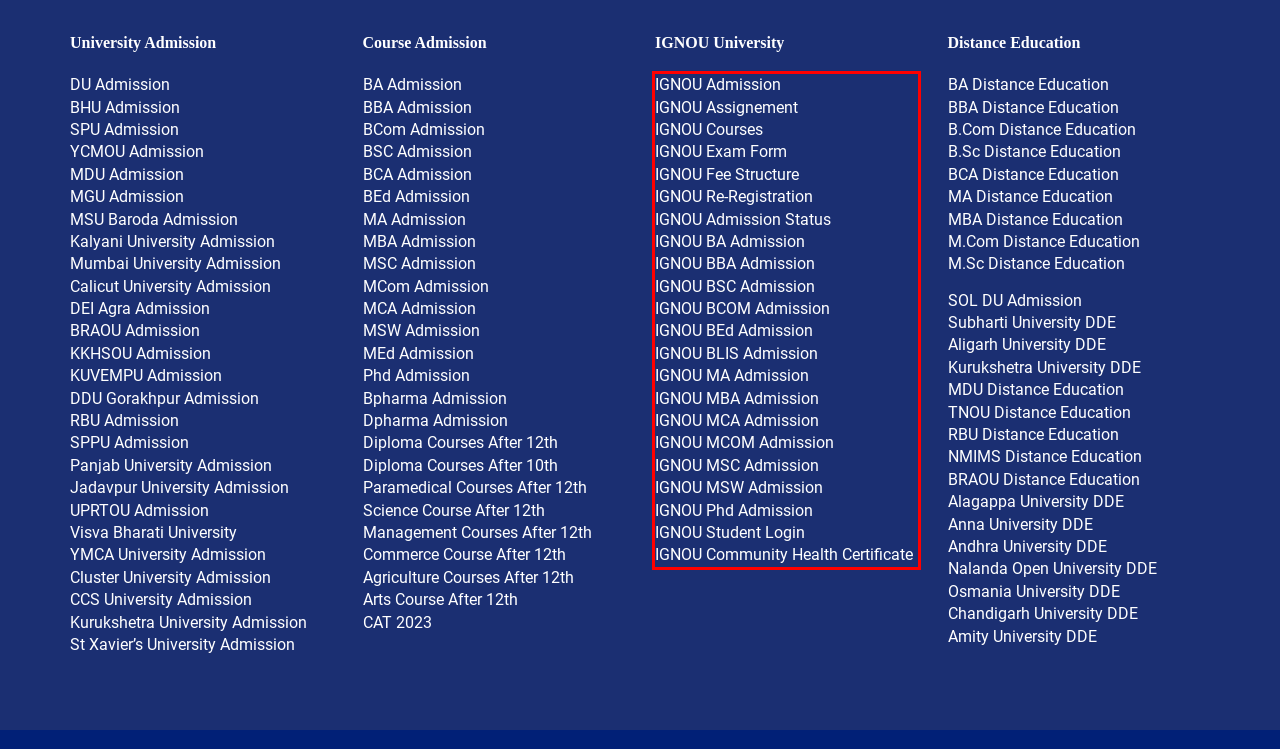Given a screenshot of a webpage, locate the red bounding box and extract the text it encloses.

IGNOU Admission IGNOU Assignement IGNOU Courses IGNOU Exam Form IGNOU Fee Structure IGNOU Re-Registration IGNOU Admission Status IGNOU BA Admission IGNOU BBA Admission IGNOU BSC Admission IGNOU BCOM Admission IGNOU BEd Admission IGNOU BLIS Admission IGNOU MA Admission IGNOU MBA Admission IGNOU MCA Admission IGNOU MCOM Admission IGNOU MSC Admission IGNOU MSW Admission IGNOU Phd Admission IGNOU Student Login IGNOU Community Health Certificate